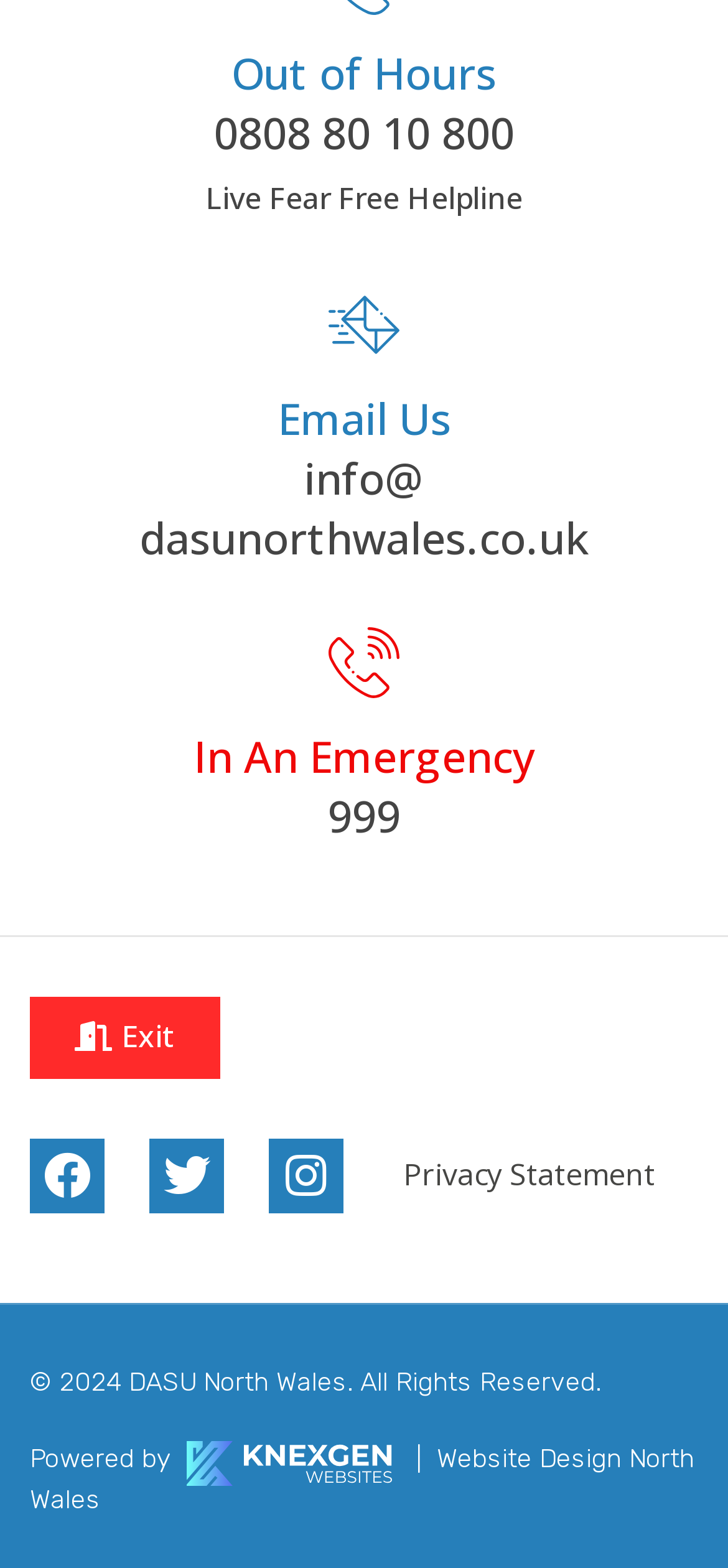Please identify the bounding box coordinates of where to click in order to follow the instruction: "Check the project outcomes".

None